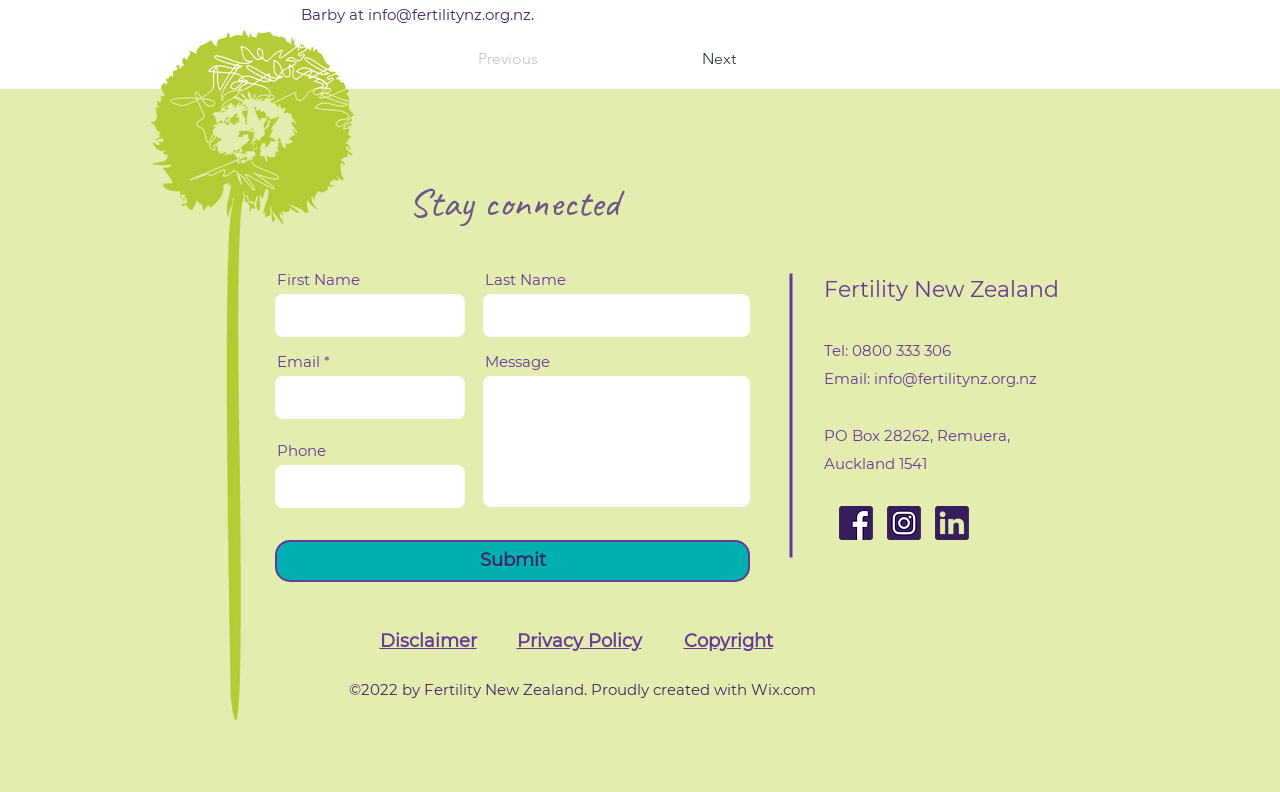Point out the bounding box coordinates of the section to click in order to follow this instruction: "Click the 'Disclaimer' button".

[0.296, 0.796, 0.372, 0.824]